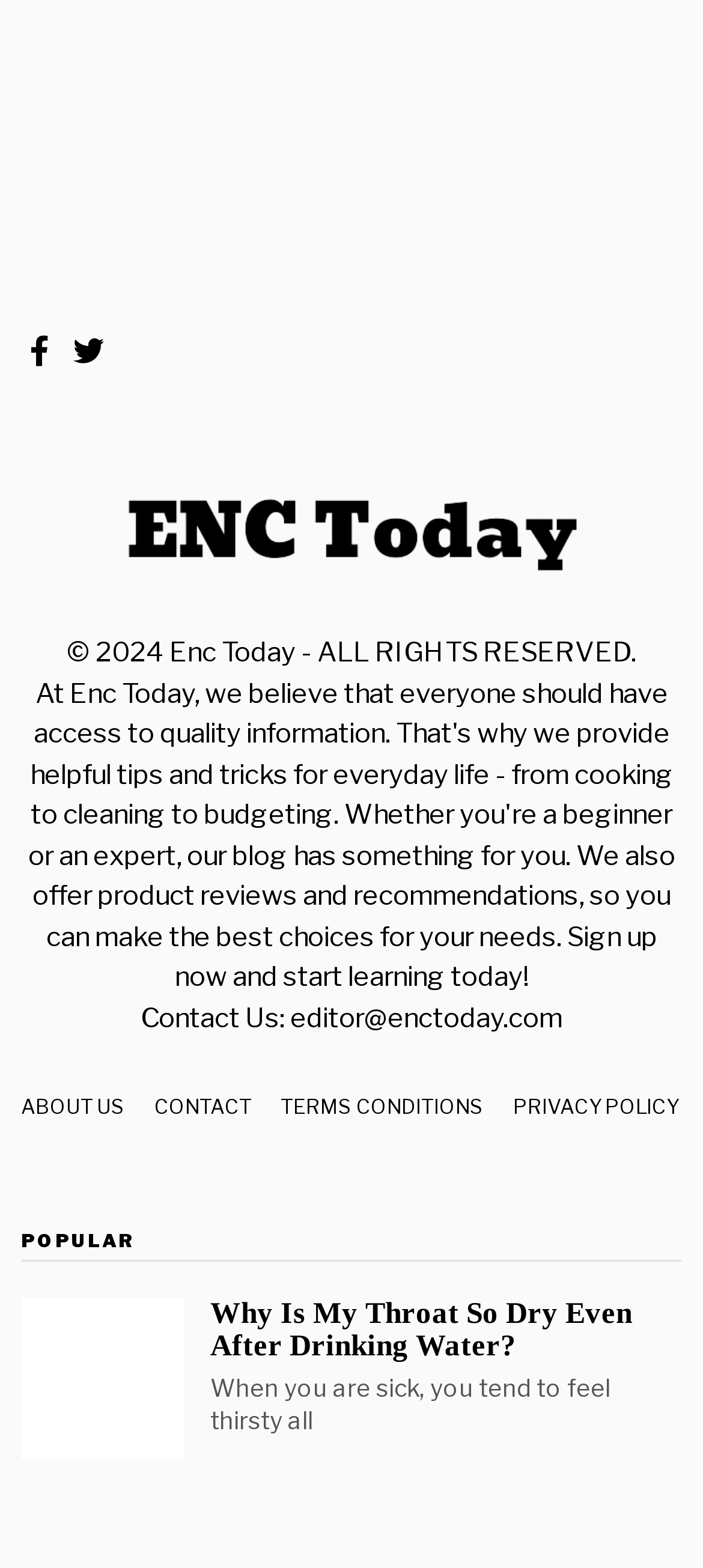Using a single word or phrase, answer the following question: 
How many static text elements are in the footer section of the webpage?

2